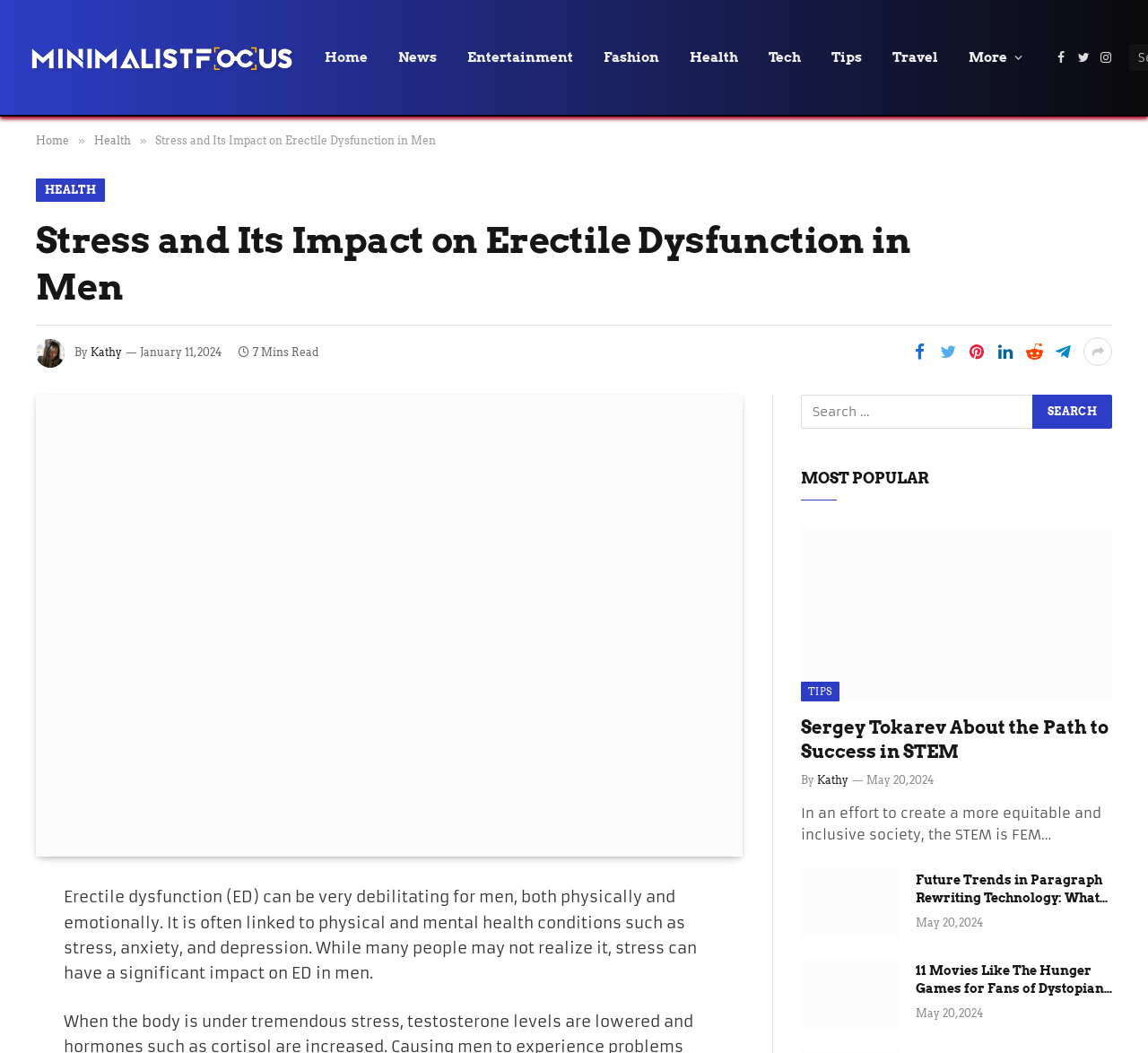Based on the element description: "name="s" placeholder="Search …"", identify the bounding box coordinates for this UI element. The coordinates must be four float numbers between 0 and 1, listed as [left, top, right, bottom].

[0.698, 0.375, 0.901, 0.407]